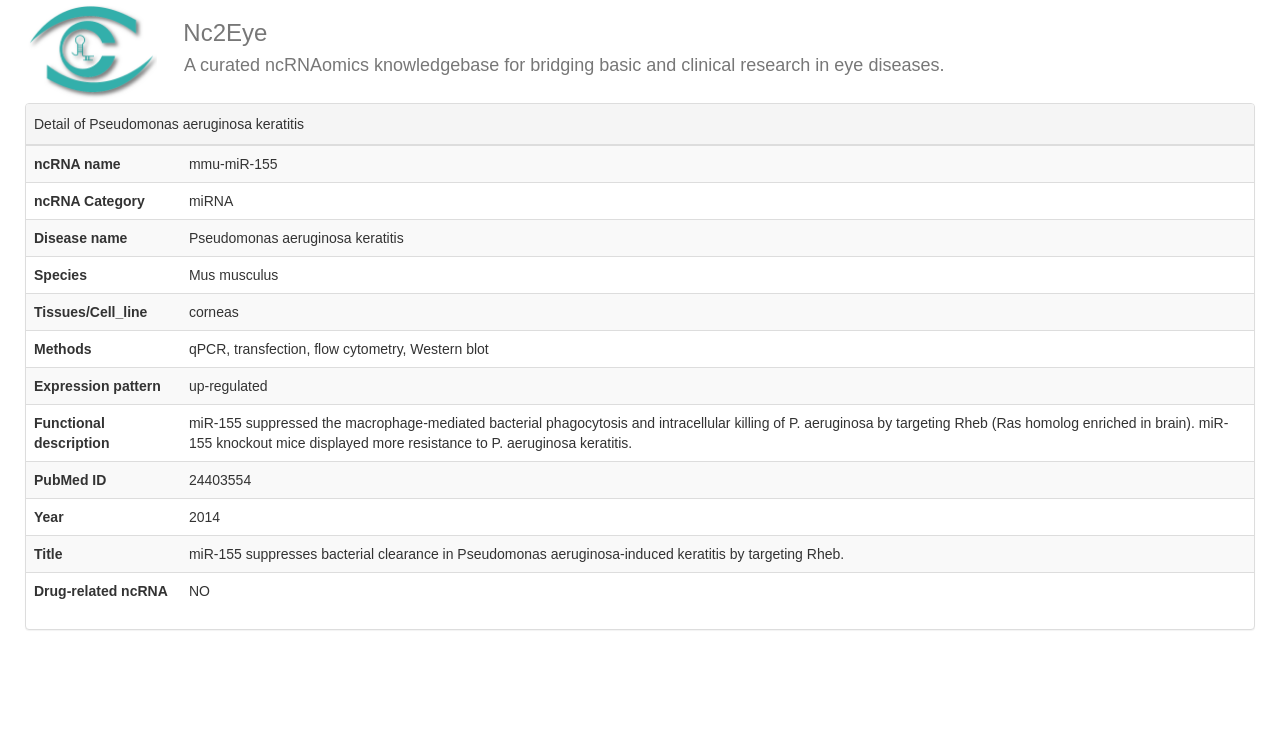Provide a thorough summary of the webpage.

The webpage is about Nc2Eye, a literature-mined resource of experimentally validated non-coding RNAs in eye diseases. At the top left corner, there is a logo image. Next to the logo, there are two headings: "Nc2Eye" and "A curated ncRNAomics knowledgebase for bridging basic and clinical research in eye diseases." 

Below the headings, there is a static text "Detail of Pseudomonas aeruginosa keratitis". Underneath the static text, there is a table that occupies most of the webpage. The table has multiple rows, each containing several grid cells with labels and corresponding values. The labels include "ncRNA name", "ncRNA Category", "Disease name", "Species", "Tissues/Cell_line", "Methods", "Expression pattern", "Functional description", "PubMed ID", "Year", "Title", and "Drug-related ncRNA". The values in the grid cells provide detailed information about a specific non-coding RNA, including its name, category, associated disease, species, tissues or cell lines, methods used, expression pattern, functional description, PubMed ID, year, title, and whether it is drug-related or not.